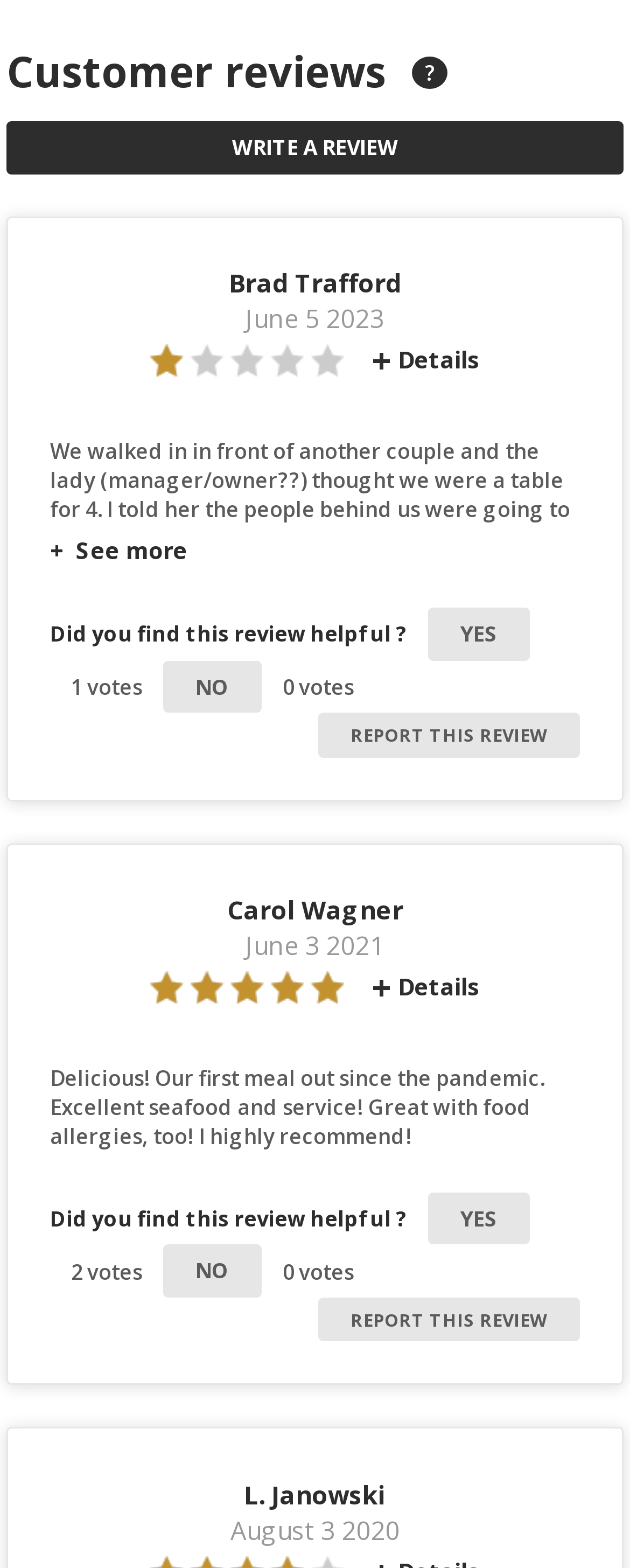Determine the bounding box coordinates for the element that should be clicked to follow this instruction: "Click the Ellwood City Memories link". The coordinates should be given as four float numbers between 0 and 1, in the format [left, top, right, bottom].

None